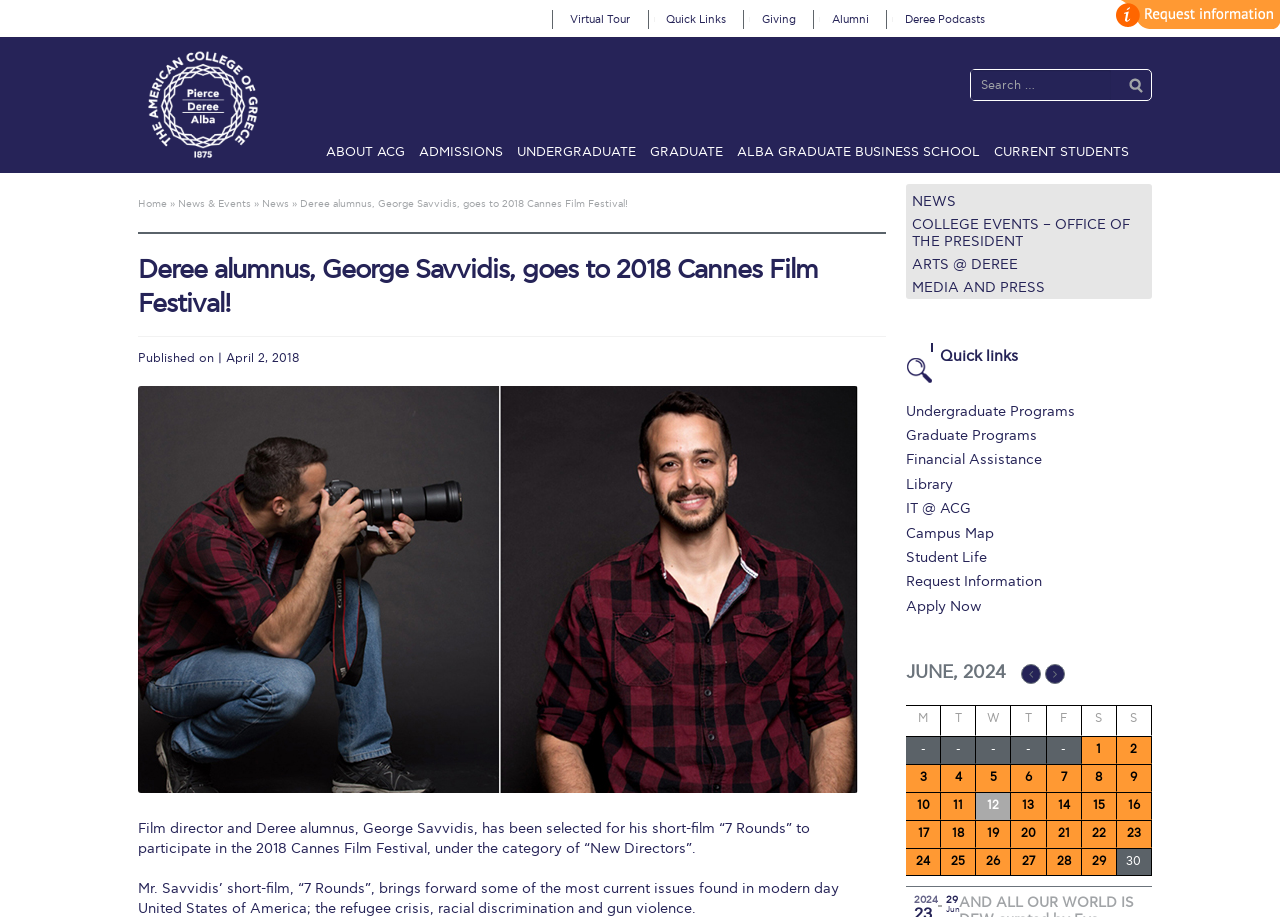What is the name of the college?
Based on the visual information, provide a detailed and comprehensive answer.

I found the answer by looking at the top-left corner of the webpage, where the logo and name of the college are displayed.